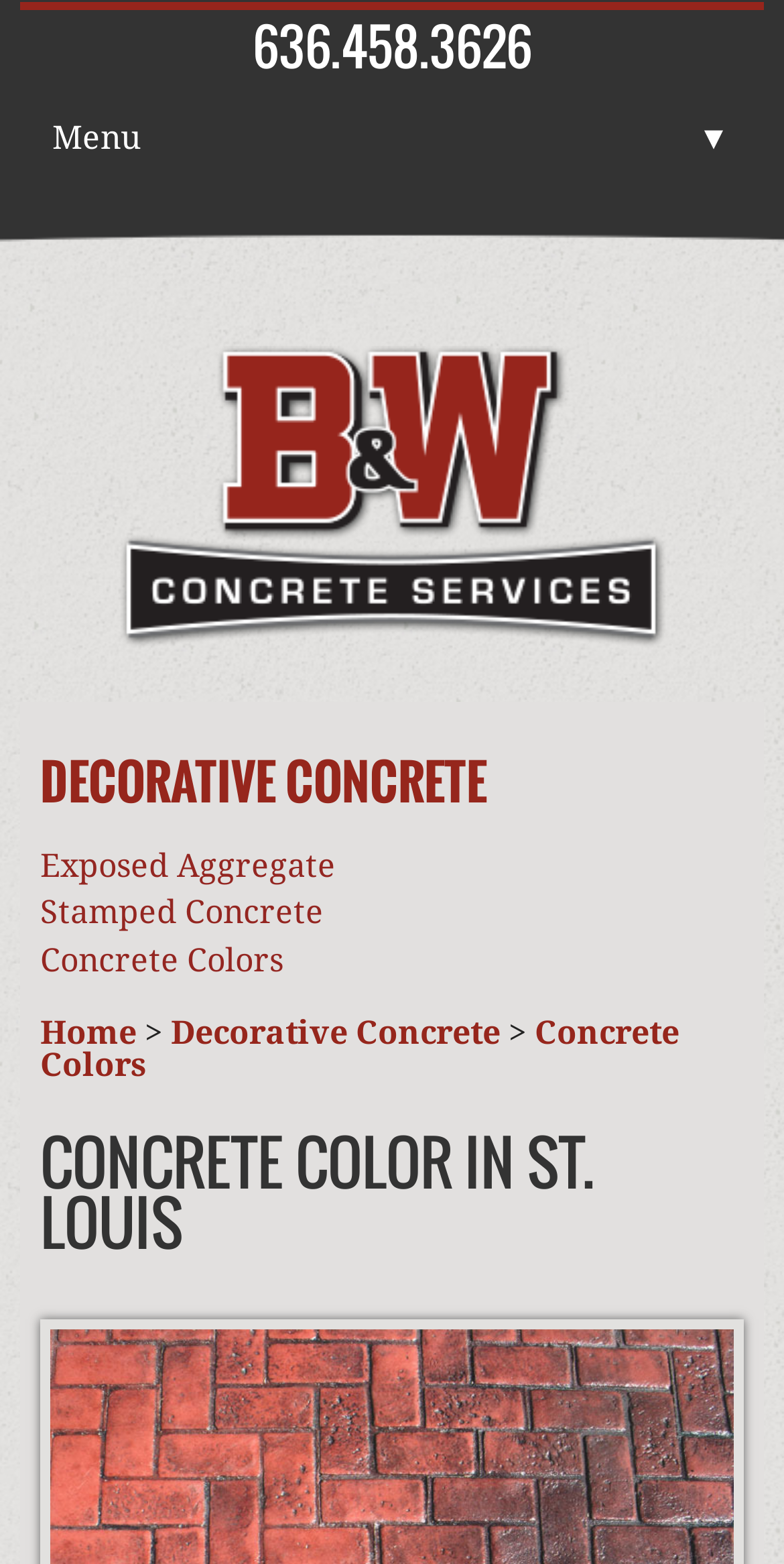Predict the bounding box of the UI element that fits this description: "Gallery".

[0.026, 0.36, 0.974, 0.42]